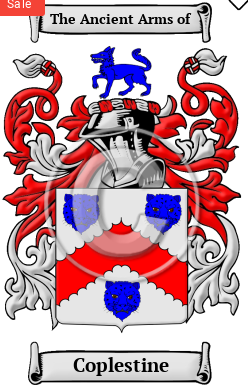Please analyze the image and provide a thorough answer to the question:
What is the name displayed below the shield?

The question asks about the name displayed below the shield. The caption states that below the shield, the name 'Coplestine' is elegantly displayed, emphasizing the family's historical significance, which indicates that the answer is Coplestine.